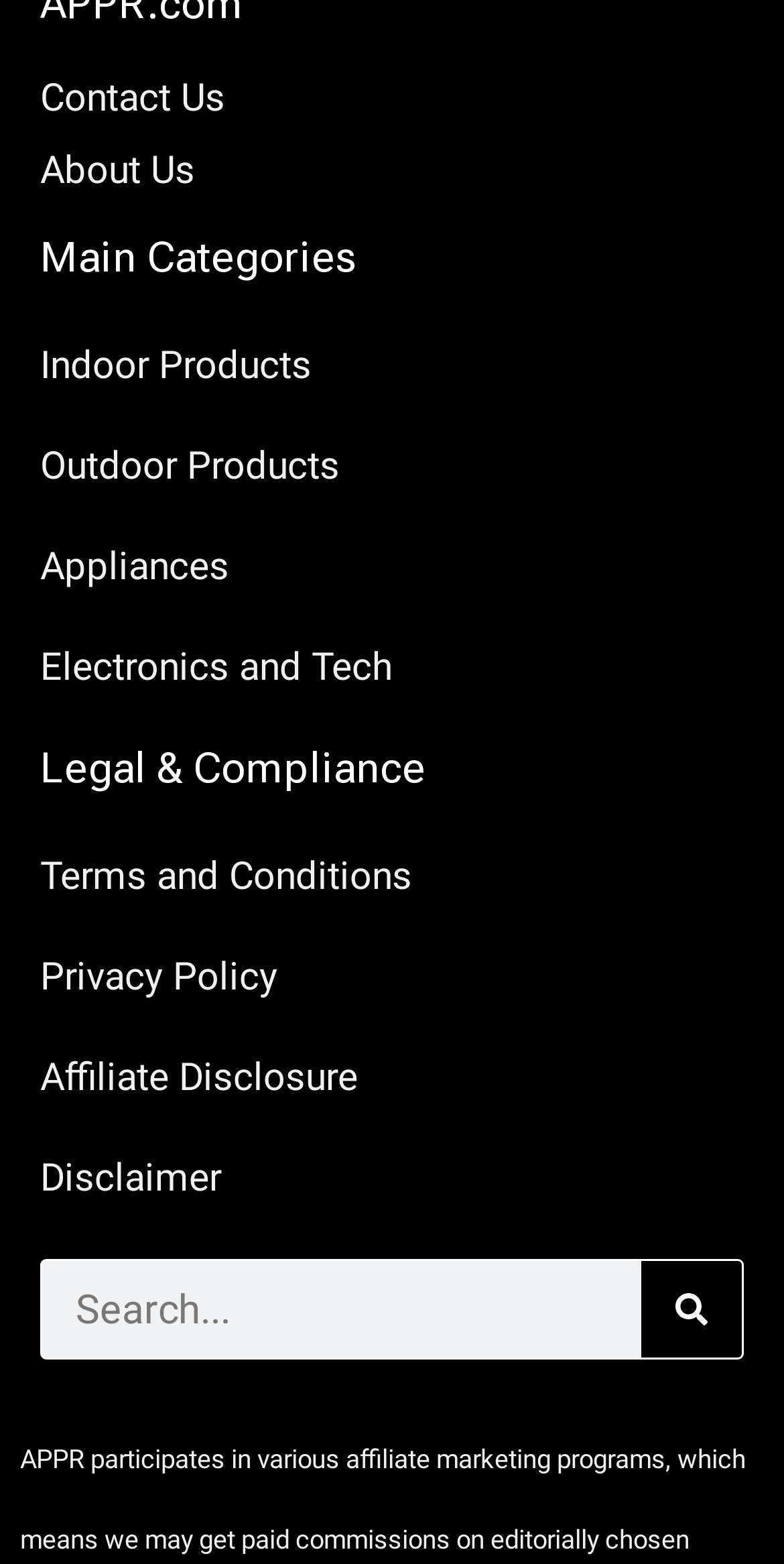Please identify the bounding box coordinates of the element that needs to be clicked to execute the following command: "Read Terms and Conditions". Provide the bounding box using four float numbers between 0 and 1, formatted as [left, top, right, bottom].

[0.051, 0.534, 0.949, 0.586]